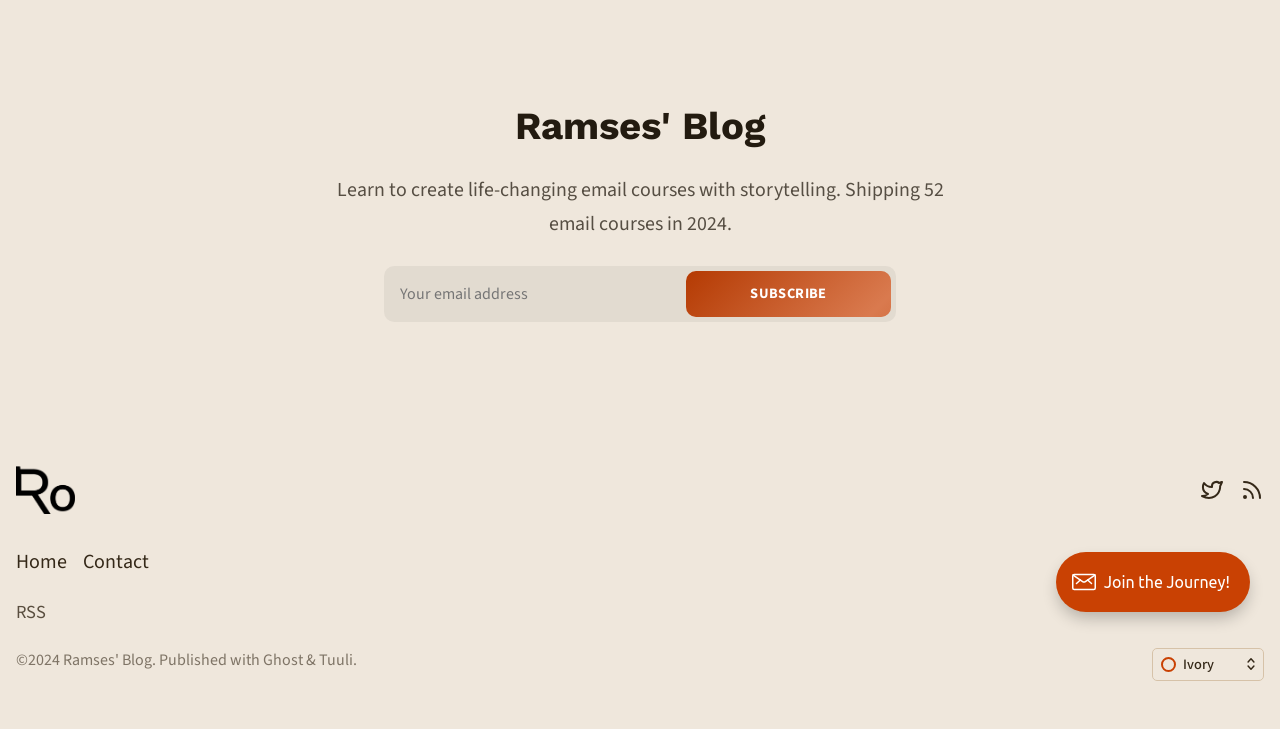Extract the bounding box coordinates for the described element: "Ramses' Blog". The coordinates should be represented as four float numbers between 0 and 1: [left, top, right, bottom].

[0.049, 0.89, 0.119, 0.92]